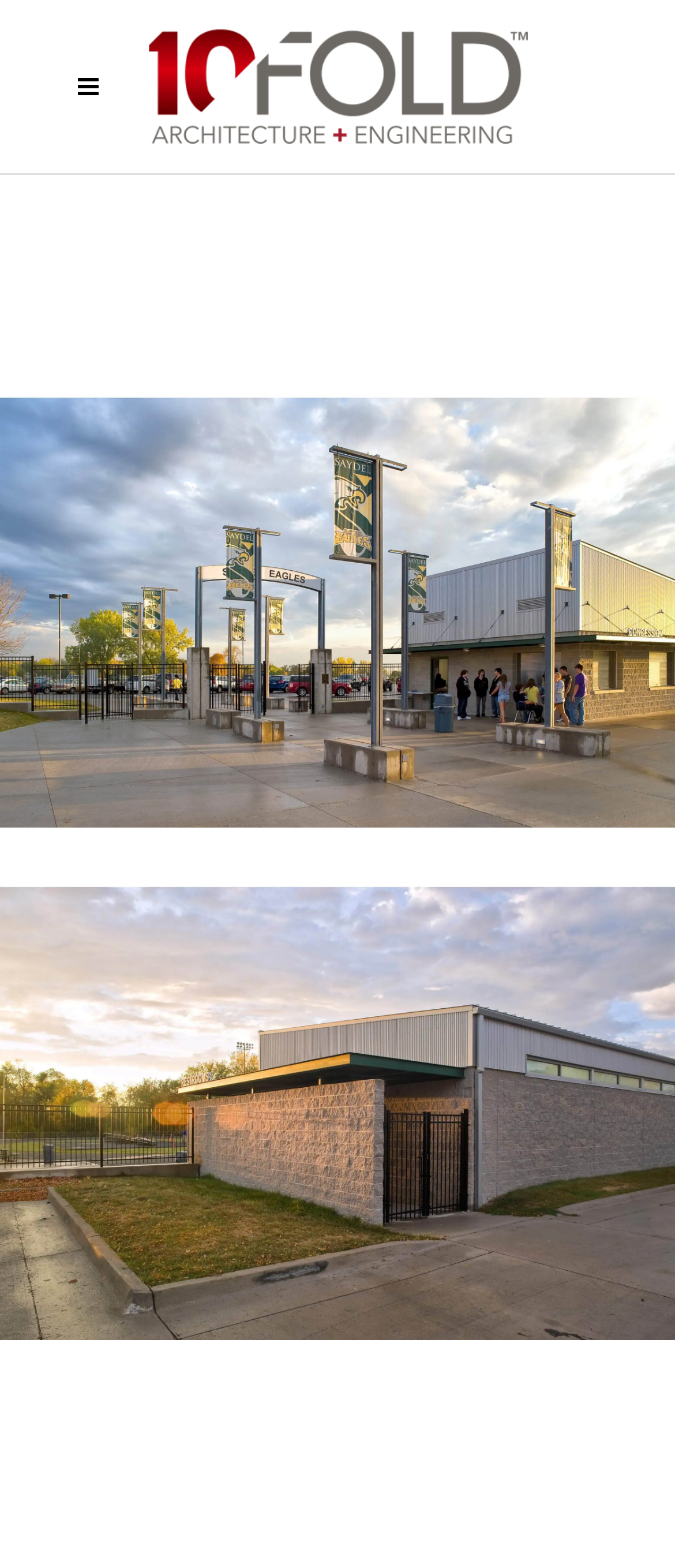Using the provided element description "title="Saydel-Athletic-Complex-3"", determine the bounding box coordinates of the UI element.

[0.0, 0.38, 1.0, 0.401]